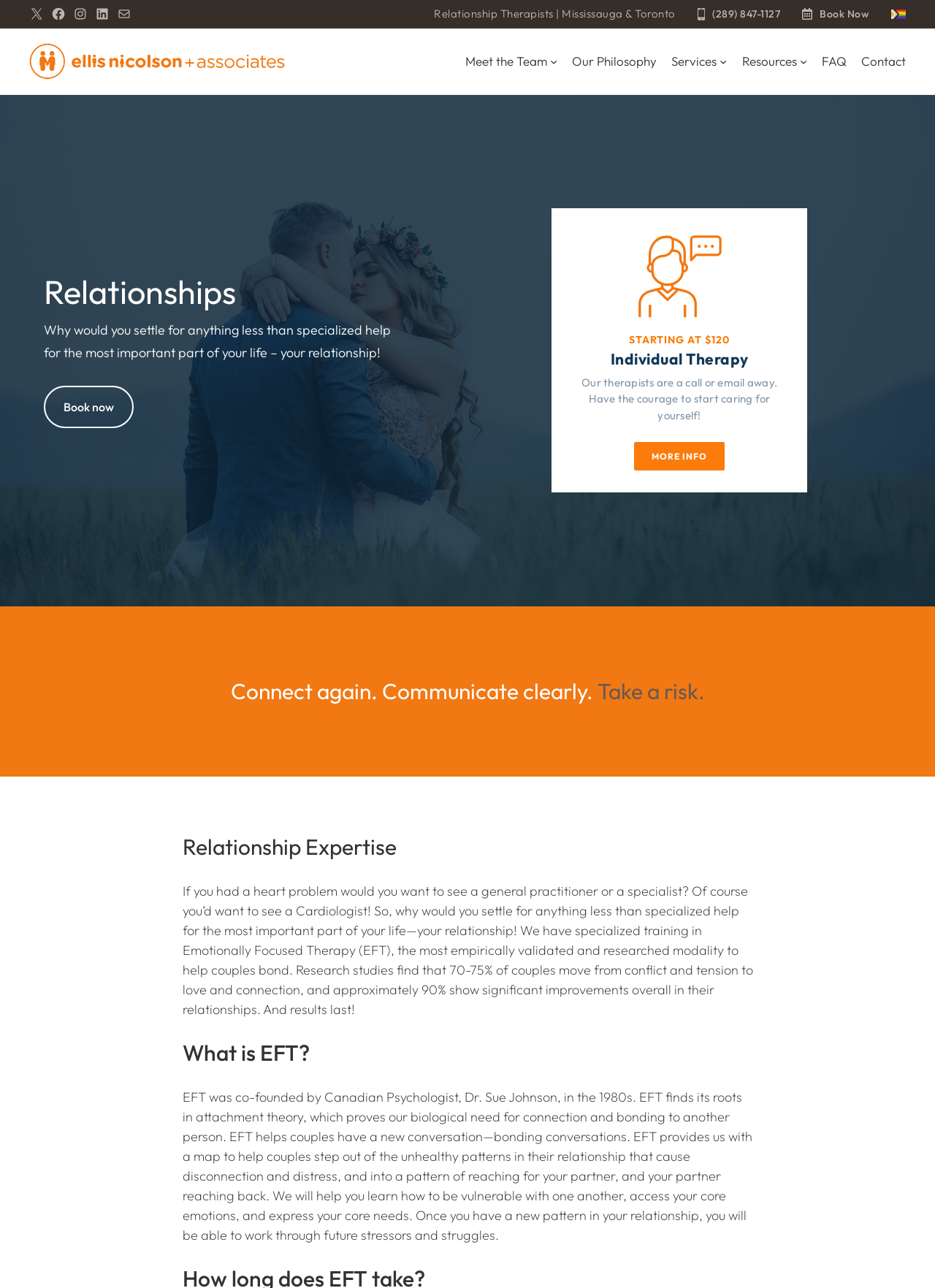Determine the bounding box coordinates of the element's region needed to click to follow the instruction: "Click the Book Now button". Provide these coordinates as four float numbers between 0 and 1, formatted as [left, top, right, bottom].

[0.877, 0.005, 0.93, 0.017]